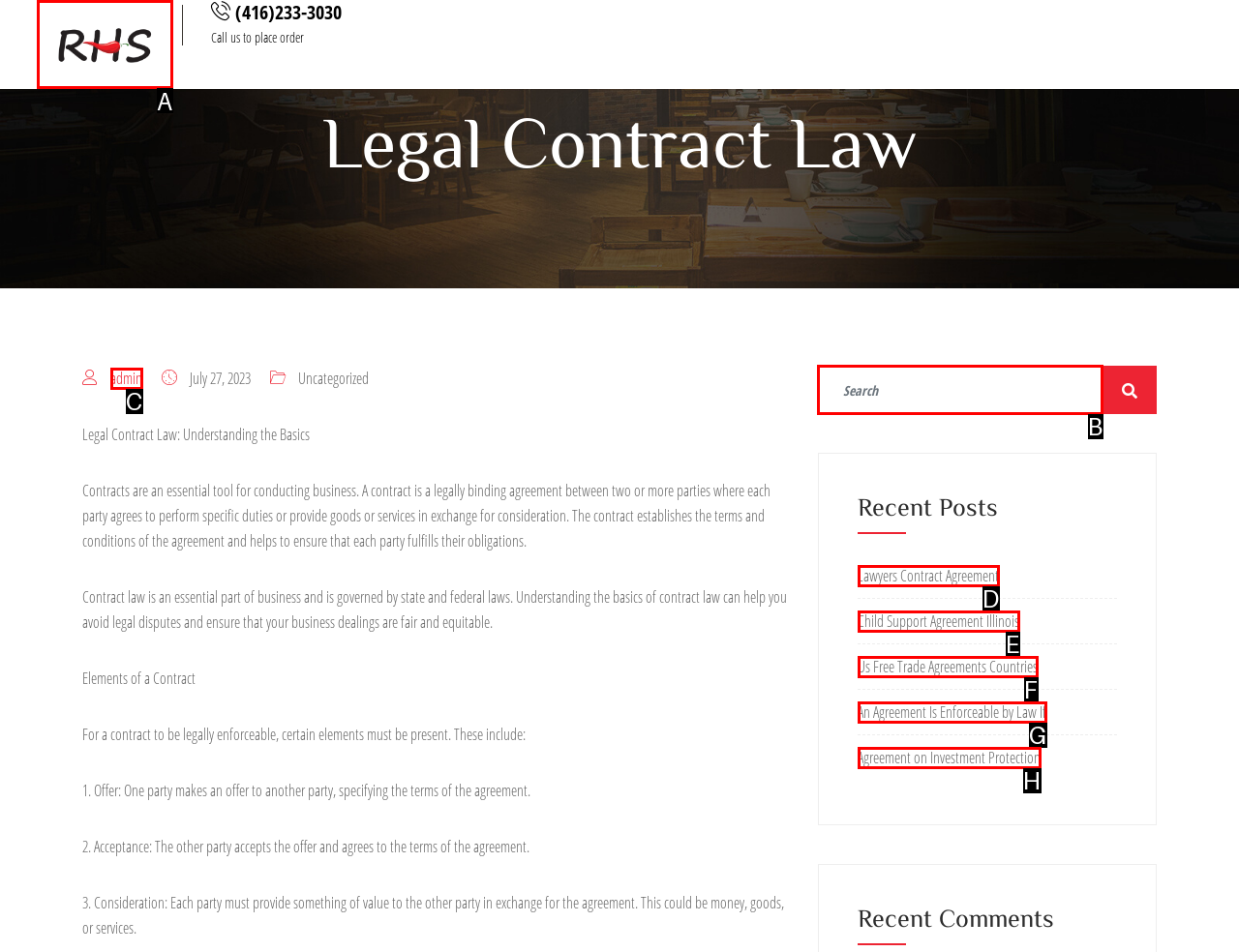Select the letter of the UI element you need to click to complete this task: Search for a term.

B